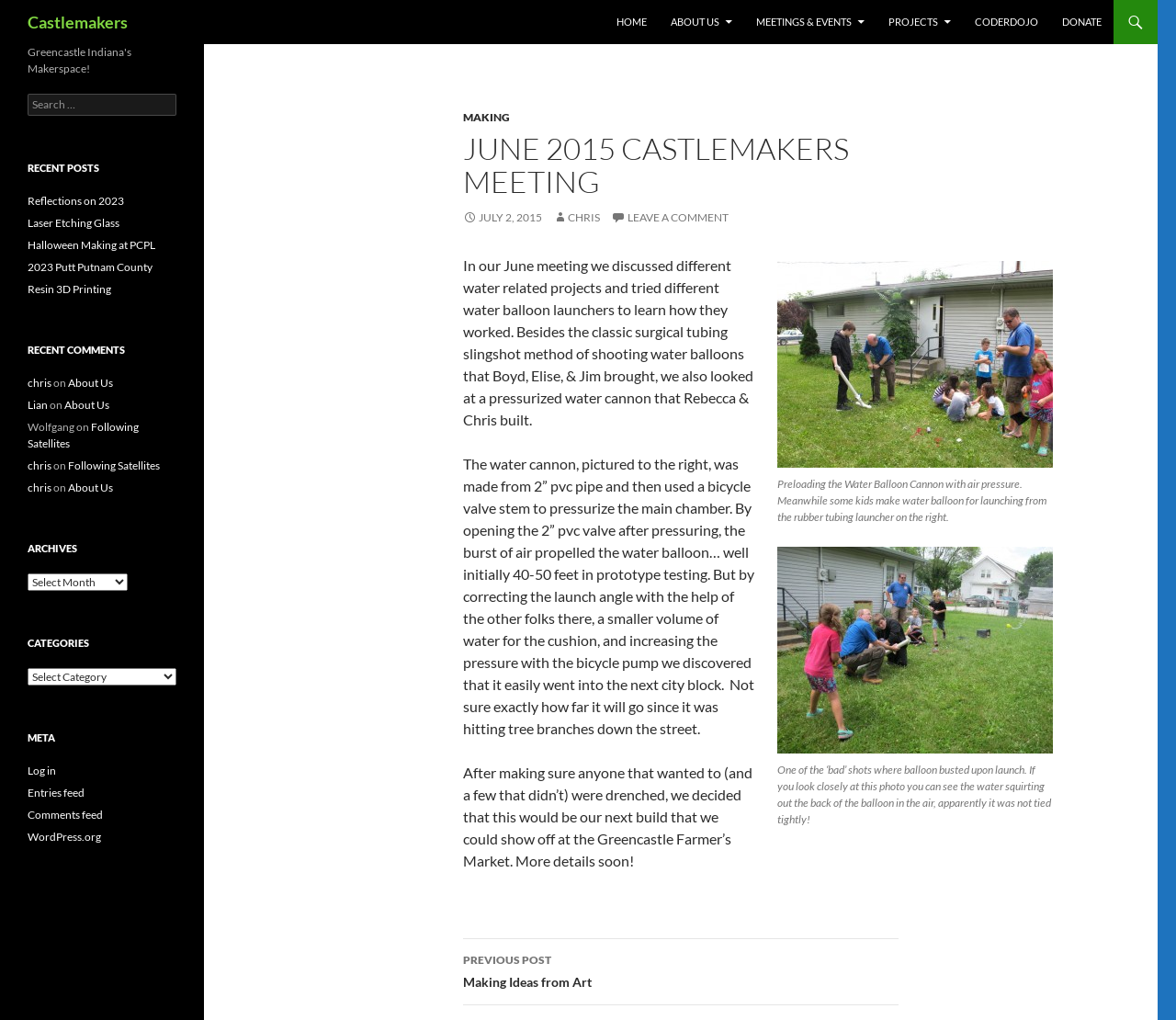What is the purpose of the bicycle valve stem in the water cannon?
Using the image as a reference, give a one-word or short phrase answer.

To pressurize the main chamber